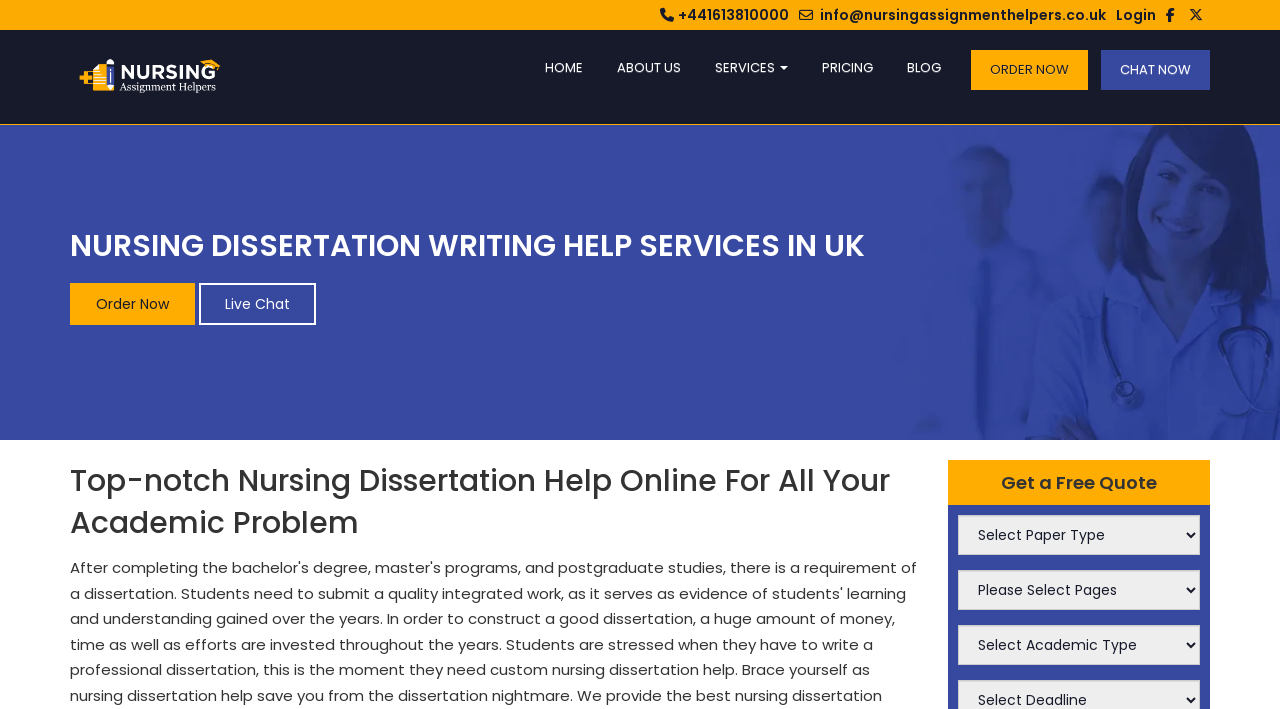Please identify the bounding box coordinates of the area that needs to be clicked to fulfill the following instruction: "Get a free quote."

[0.748, 0.662, 0.938, 0.698]